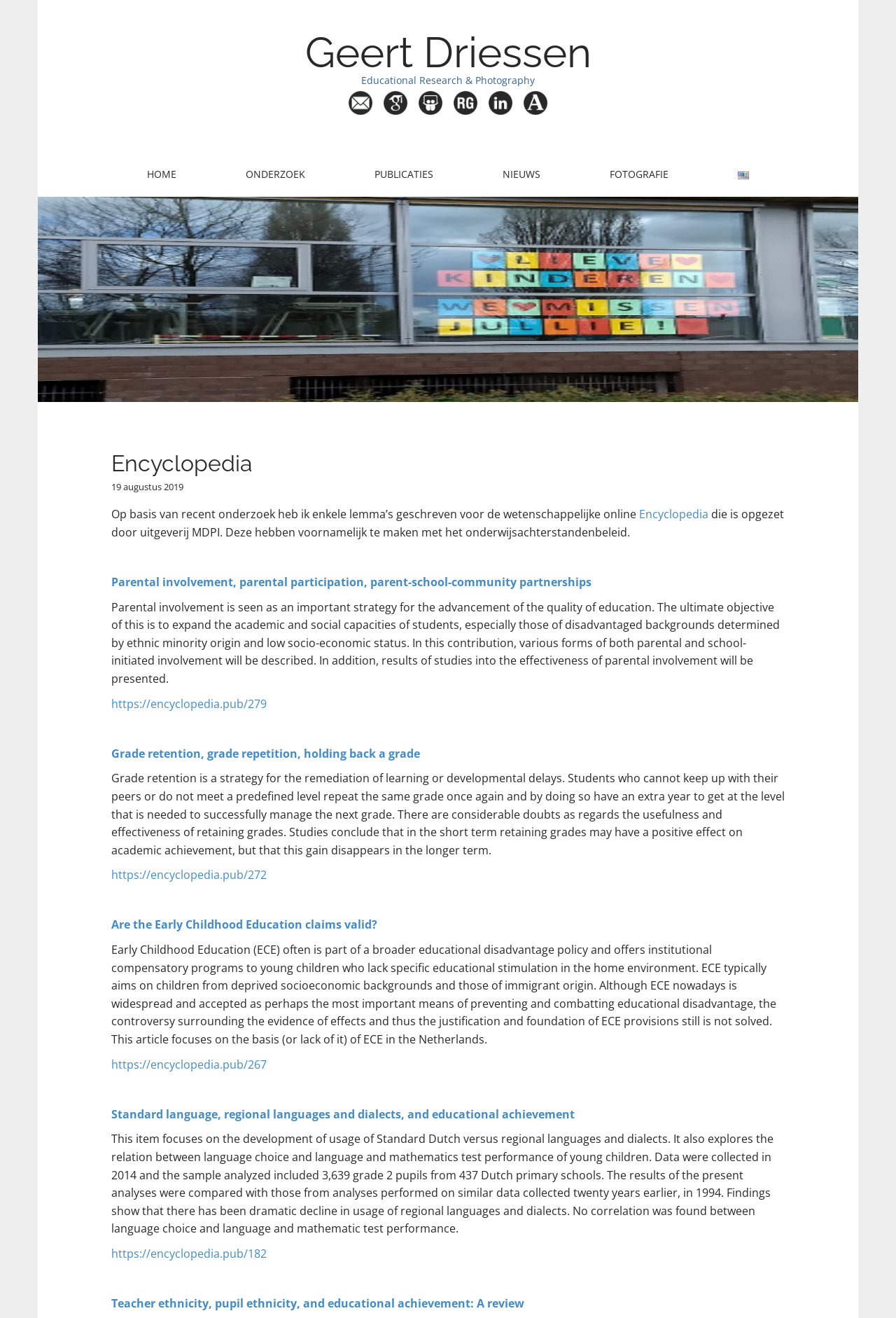Find the bounding box coordinates for the element that must be clicked to complete the instruction: "Explore the 'Recent Posts' section". The coordinates should be four float numbers between 0 and 1, indicated as [left, top, right, bottom].

None